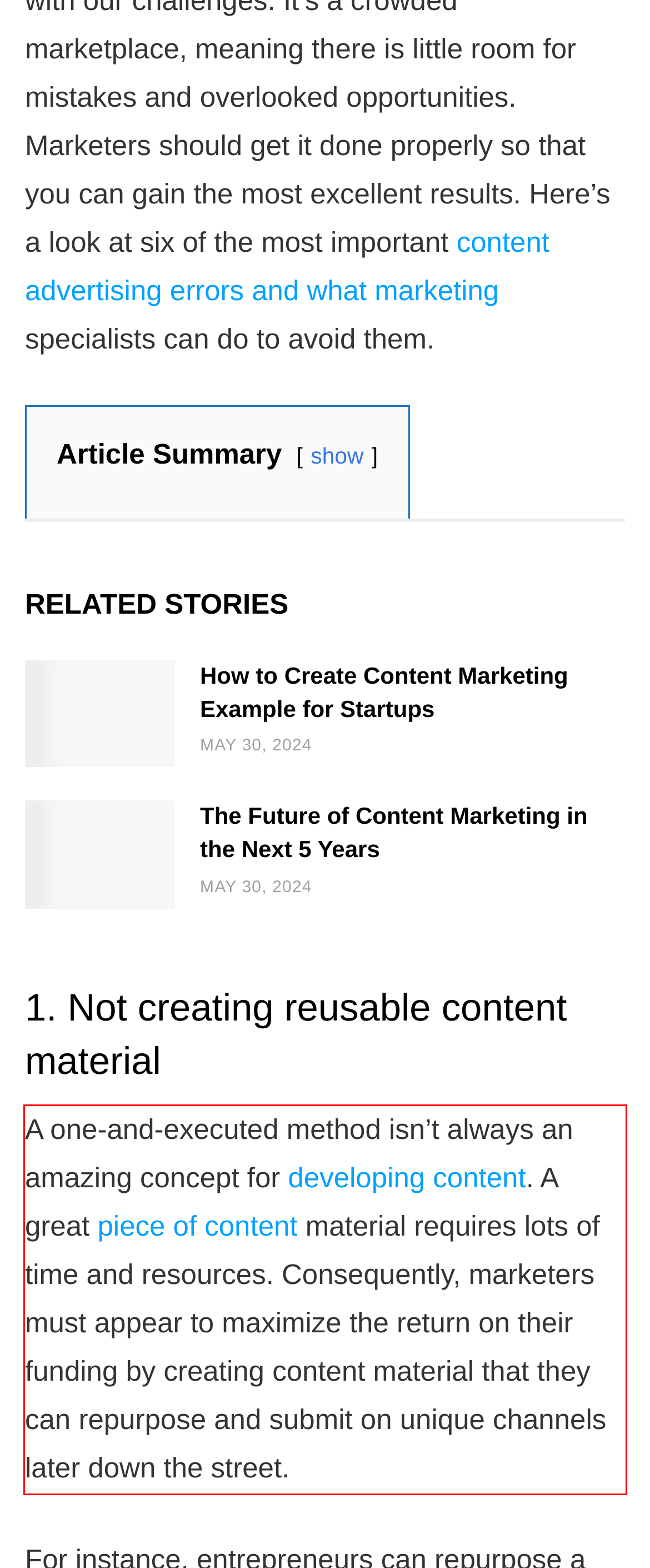Using the provided screenshot of a webpage, recognize the text inside the red rectangle bounding box by performing OCR.

A one-and-executed method isn’t always an amazing concept for developing content. A great piece of content material requires lots of time and resources. Consequently, marketers must appear to maximize the return on their funding by creating content material that they can repurpose and submit on unique channels later down the street.